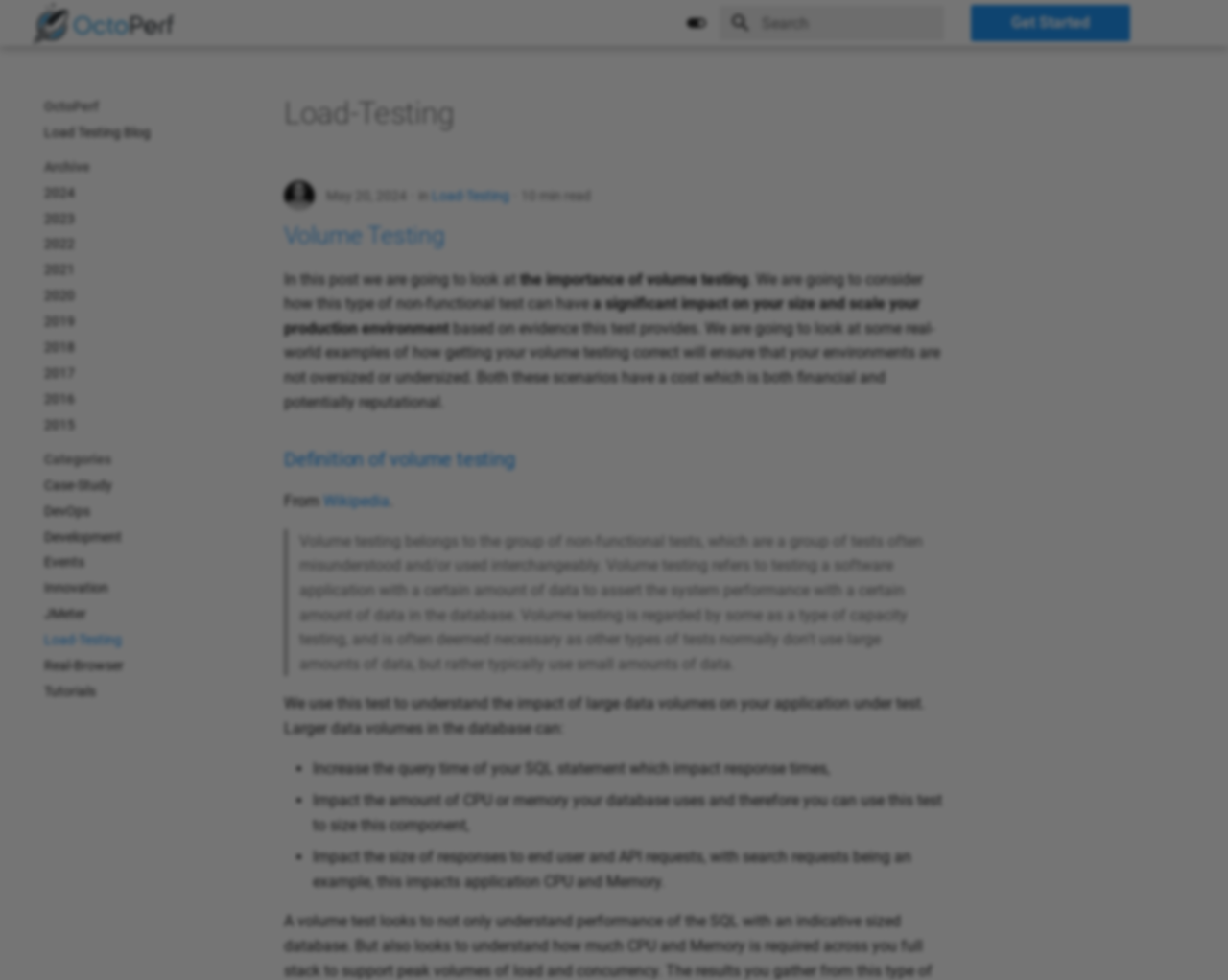What is the author's name of the current blog post?
Please describe in detail the information shown in the image to answer the question.

The author's name can be found below the title of the blog post, where it says 'Stephen Jenkins' with a small image next to it.